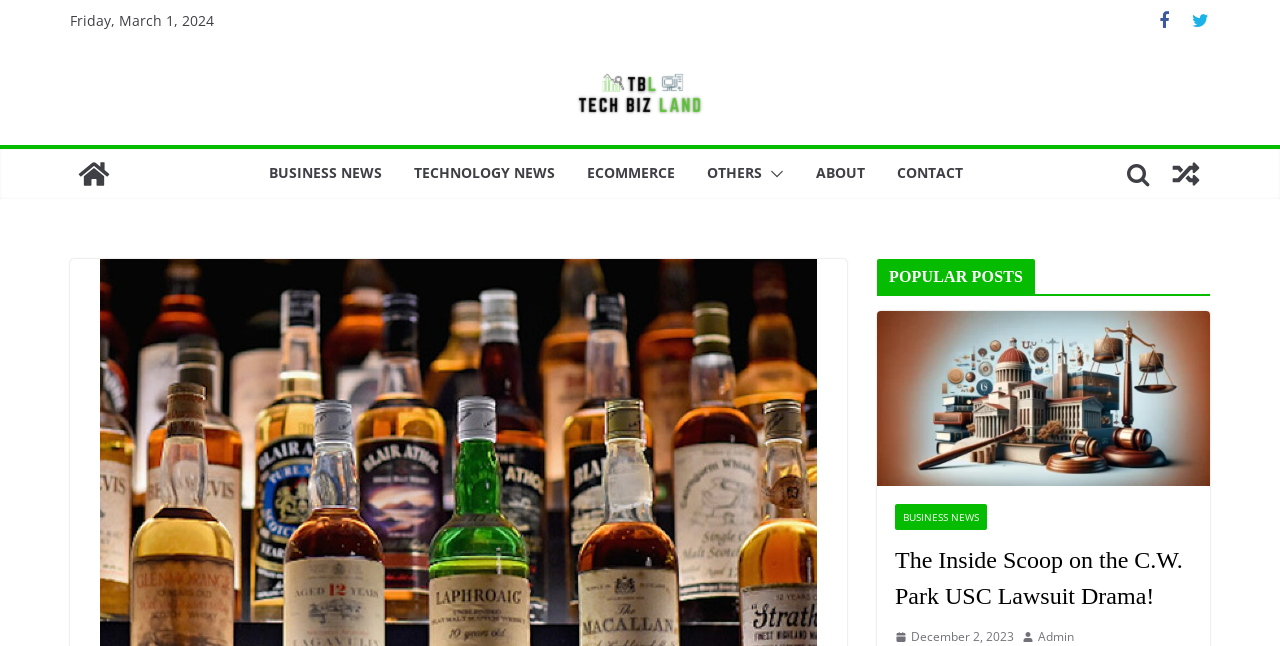Can you specify the bounding box coordinates for the region that should be clicked to fulfill this instruction: "Read BUSINESS NEWS".

[0.21, 0.246, 0.298, 0.293]